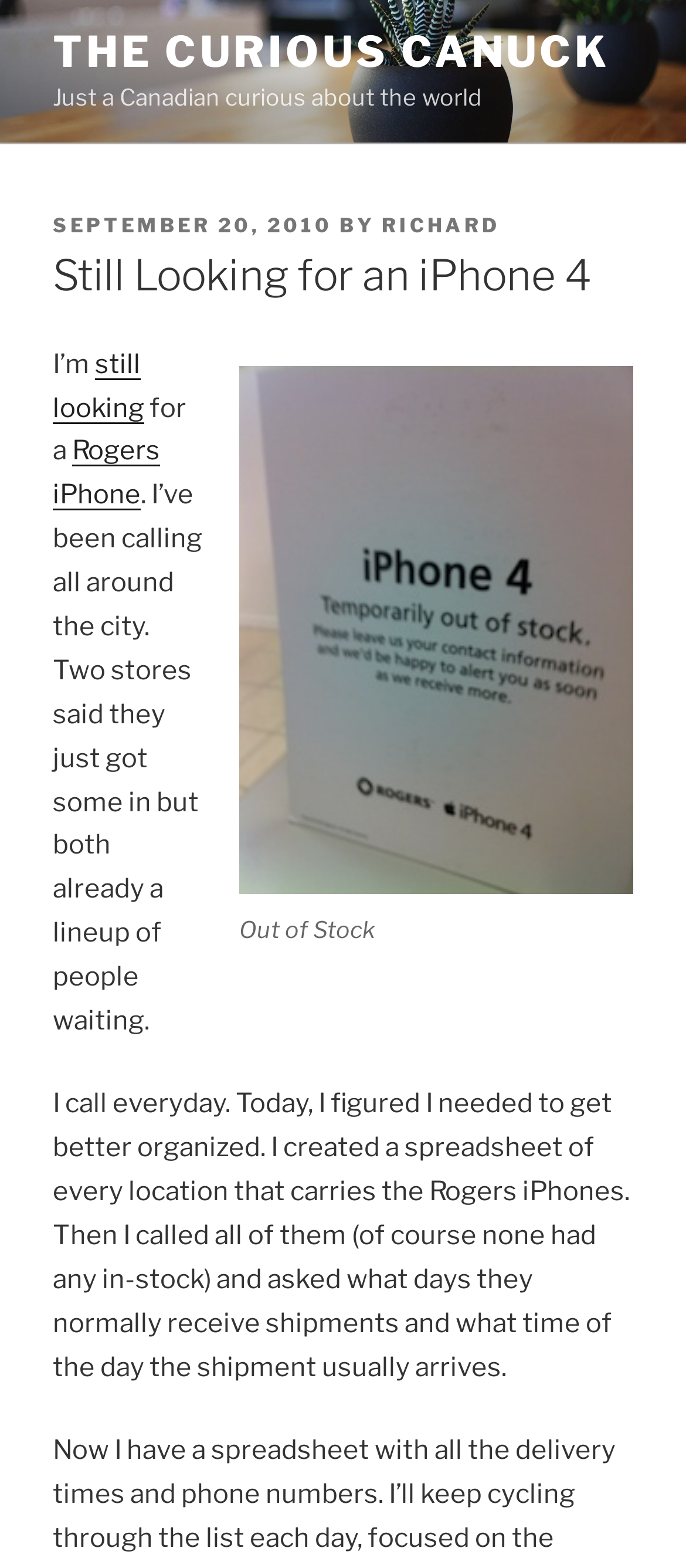Based on the description "still looking", find the bounding box of the specified UI element.

[0.077, 0.222, 0.21, 0.27]